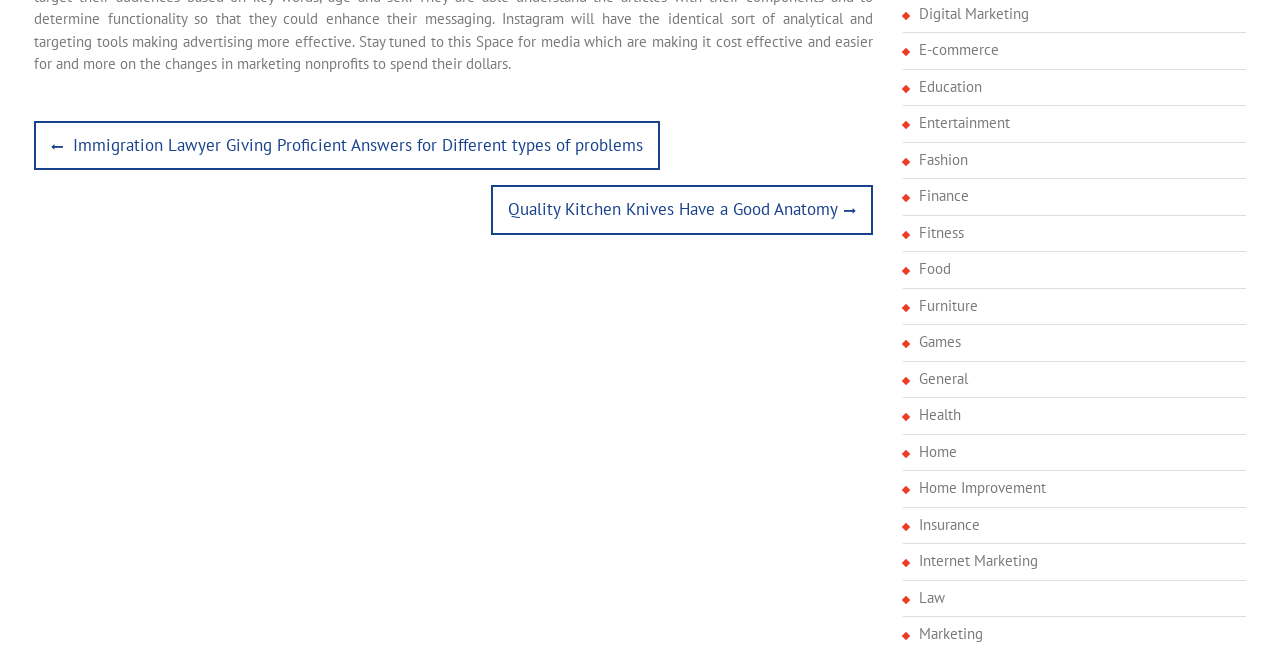Point out the bounding box coordinates of the section to click in order to follow this instruction: "Browse posts about Law".

[0.718, 0.901, 0.93, 0.936]